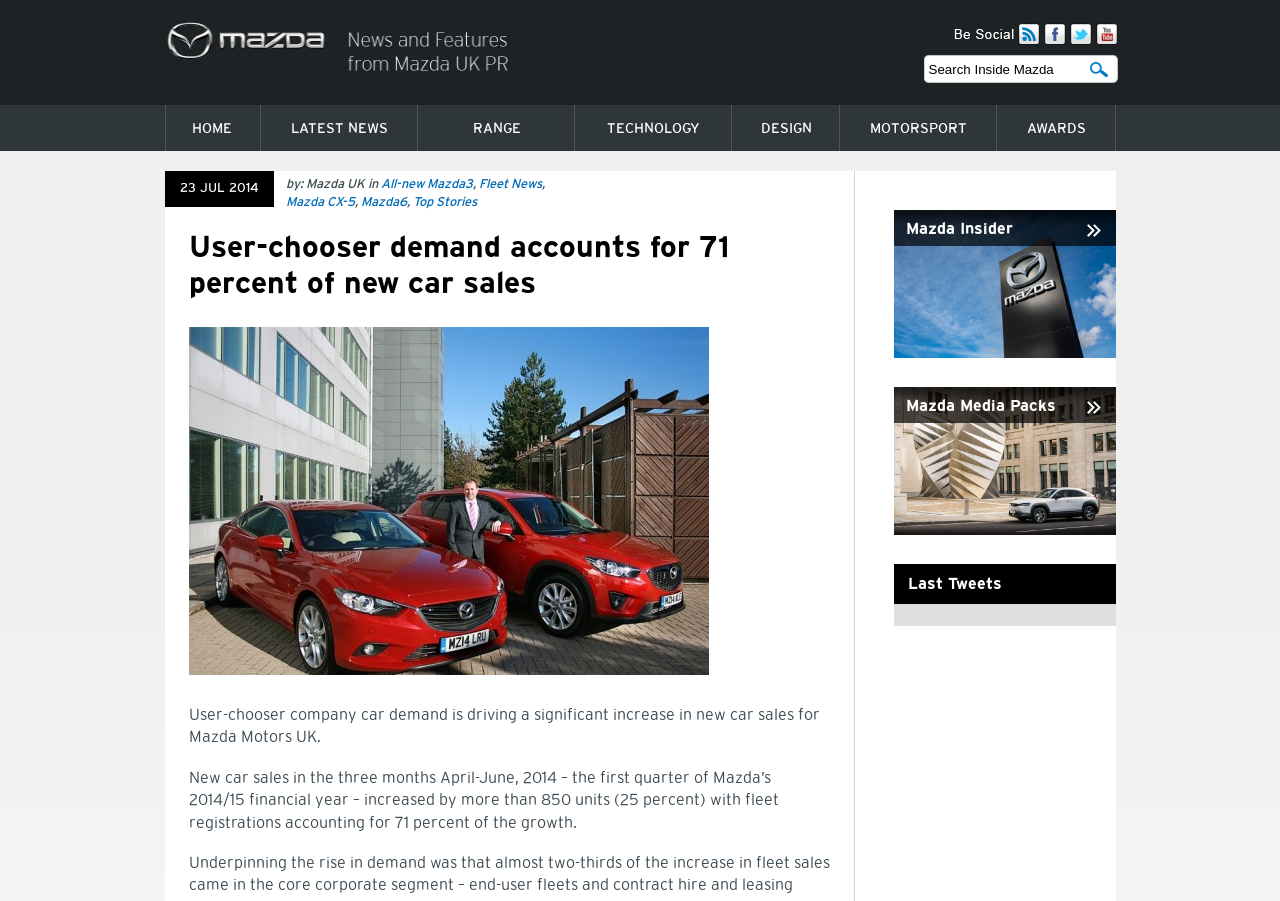What is the name of the car model mentioned in the second paragraph?
Examine the webpage screenshot and provide an in-depth answer to the question.

I read the second paragraph and found the link 'All-new Mazda3', which suggests that Mazda3 is a car model.